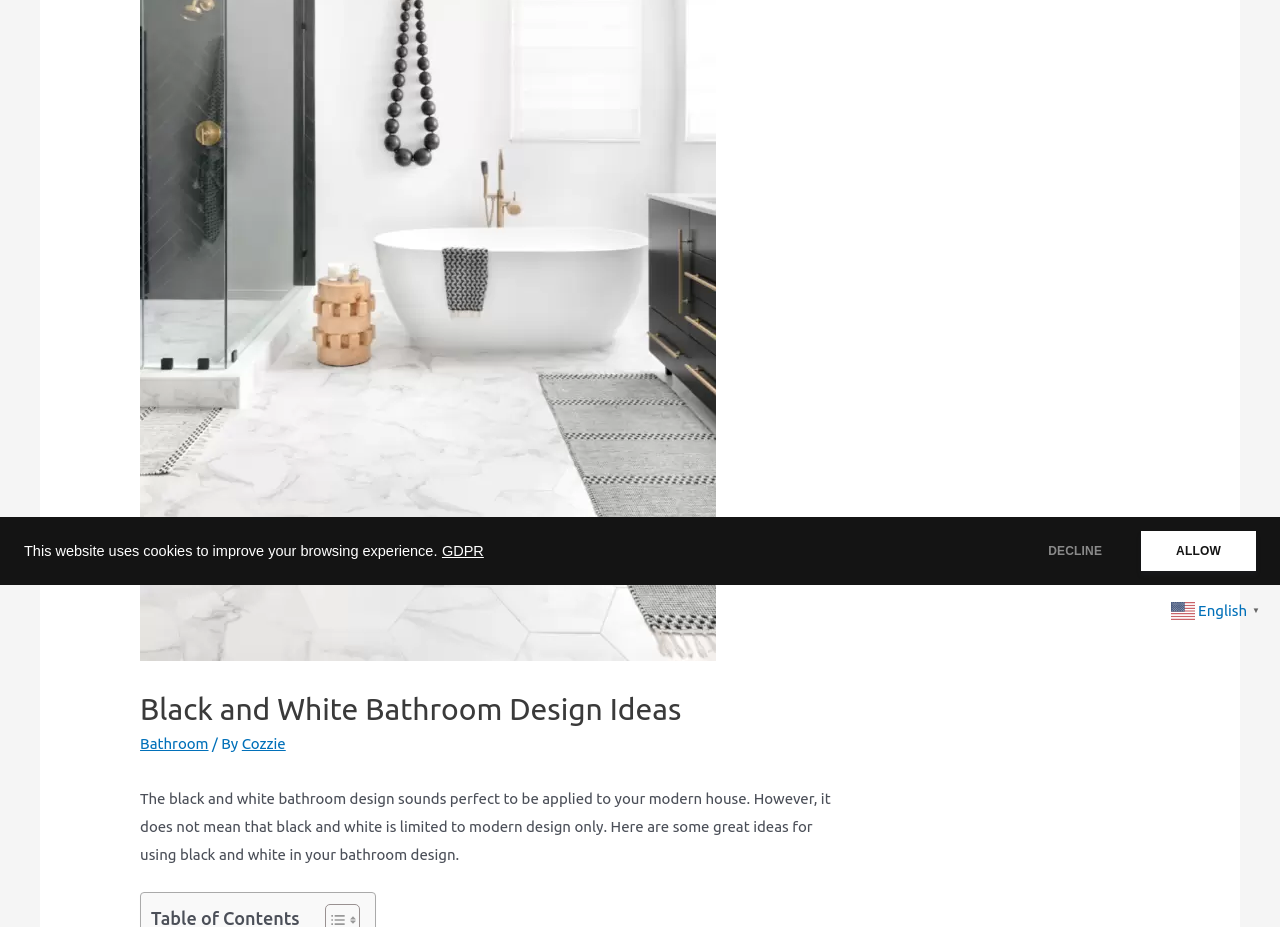Based on the element description: "English▼", identify the UI element and provide its bounding box coordinates. Use four float numbers between 0 and 1, [left, top, right, bottom].

[0.915, 0.648, 0.988, 0.667]